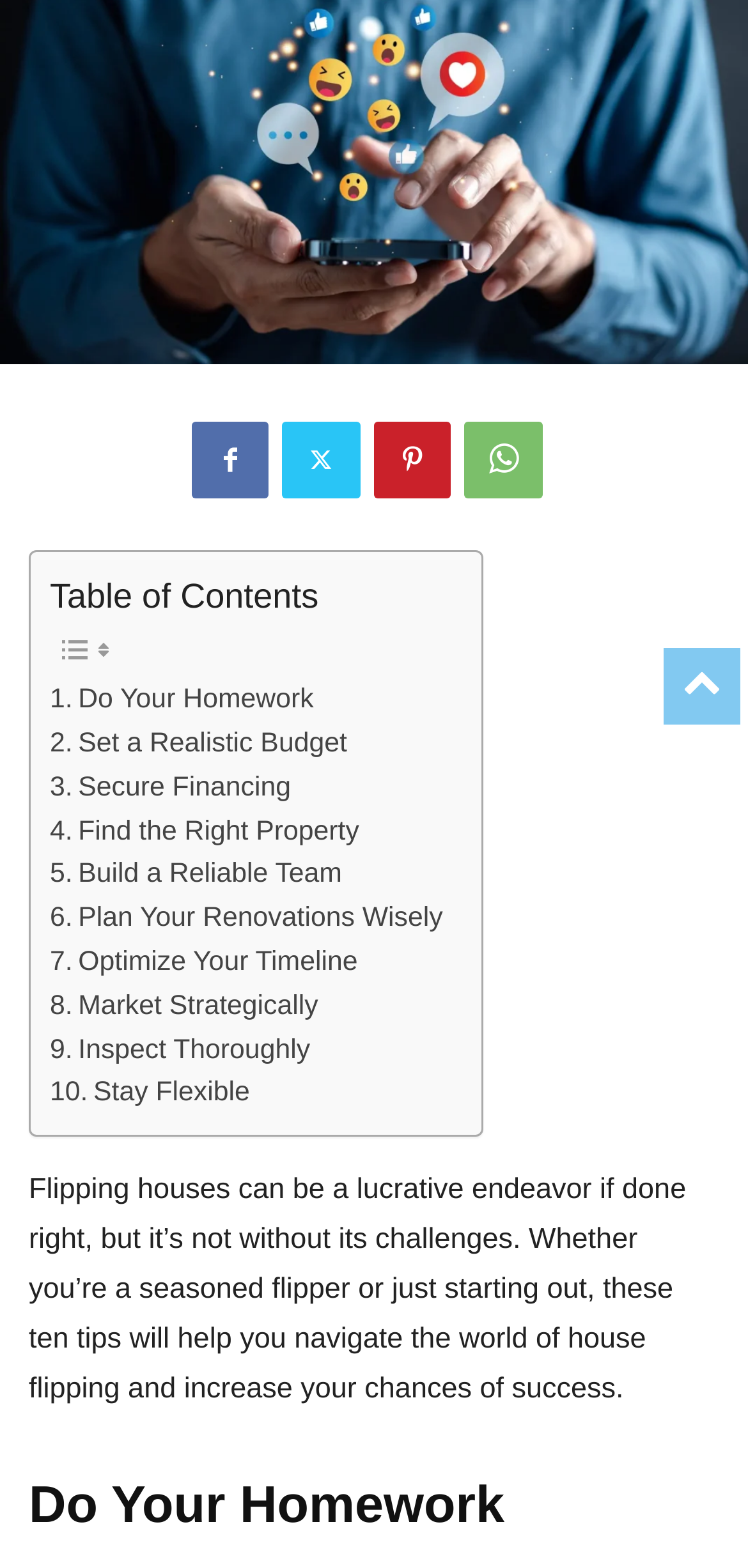Provide the bounding box coordinates of the HTML element described as: "Optimize Your Timeline". The bounding box coordinates should be four float numbers between 0 and 1, i.e., [left, top, right, bottom].

[0.067, 0.6, 0.478, 0.628]